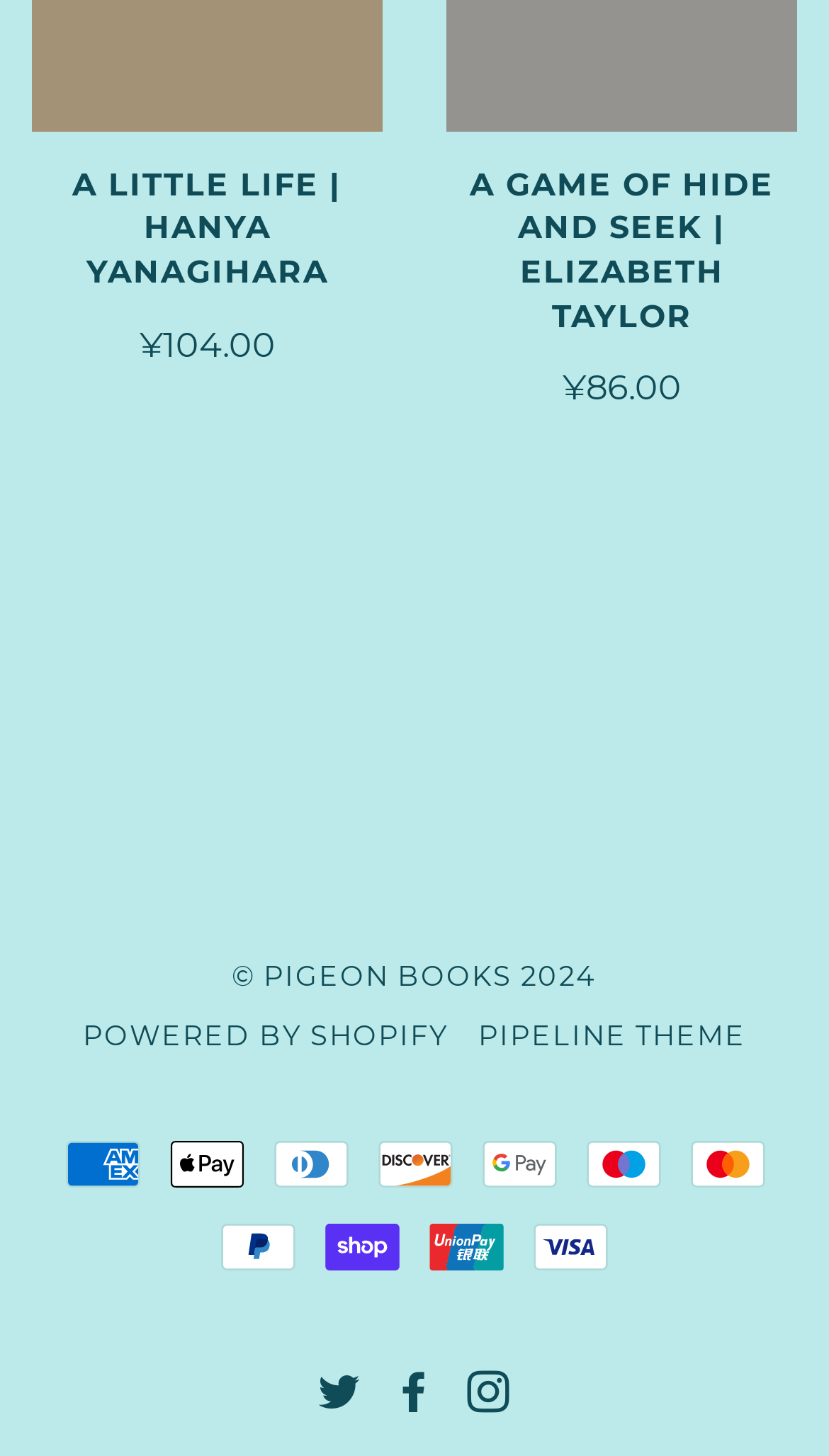Using the webpage screenshot and the element description Search, determine the bounding box coordinates. Specify the coordinates in the format (top-left x, top-left y, bottom-right x, bottom-right y) with values ranging from 0 to 1.

None